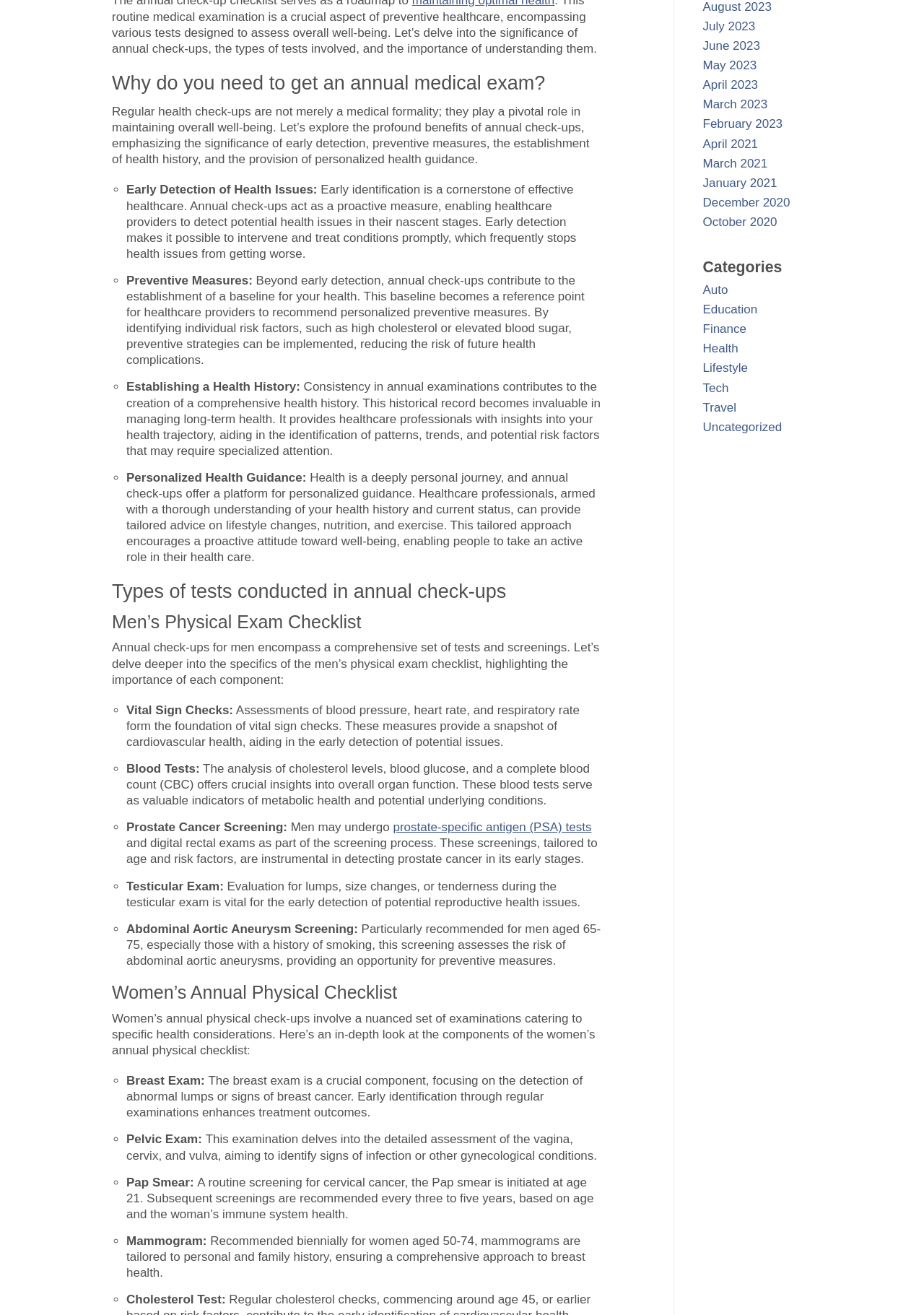Provide the bounding box coordinates of the HTML element this sentence describes: "News & Events". The bounding box coordinates consist of four float numbers between 0 and 1, i.e., [left, top, right, bottom].

None